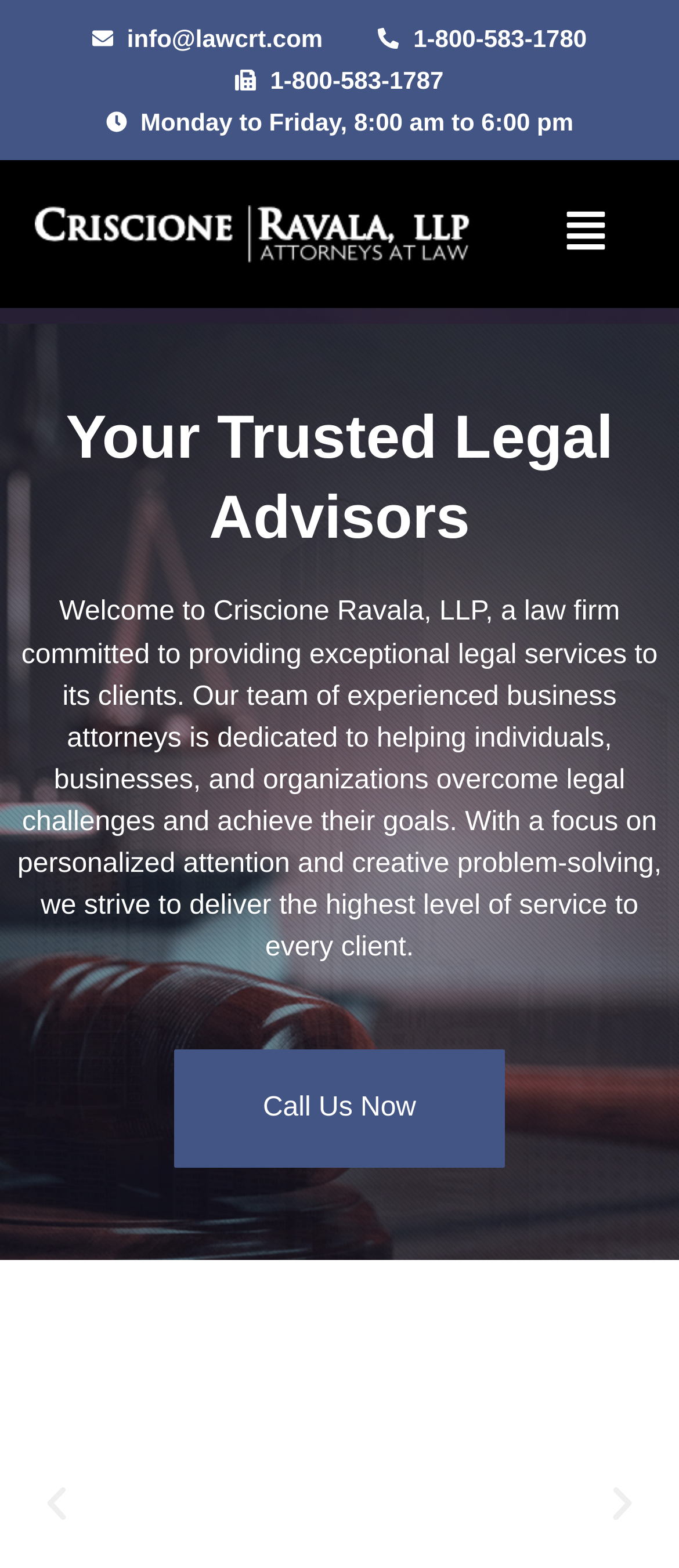What type of attorneys does the law firm have?
Using the visual information, reply with a single word or short phrase.

Business attorneys